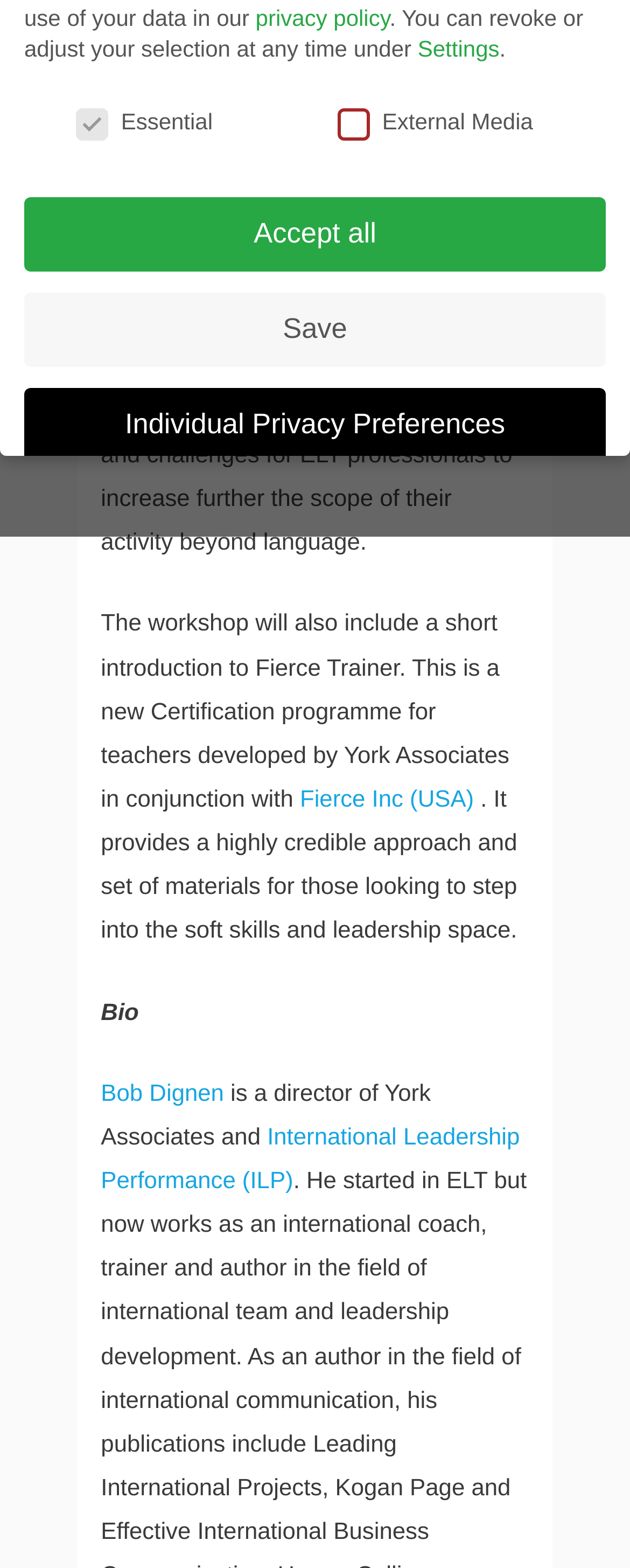Find and provide the bounding box coordinates for the UI element described here: "International Leadership Performance (ILP)". The coordinates should be given as four float numbers between 0 and 1: [left, top, right, bottom].

[0.16, 0.718, 0.825, 0.762]